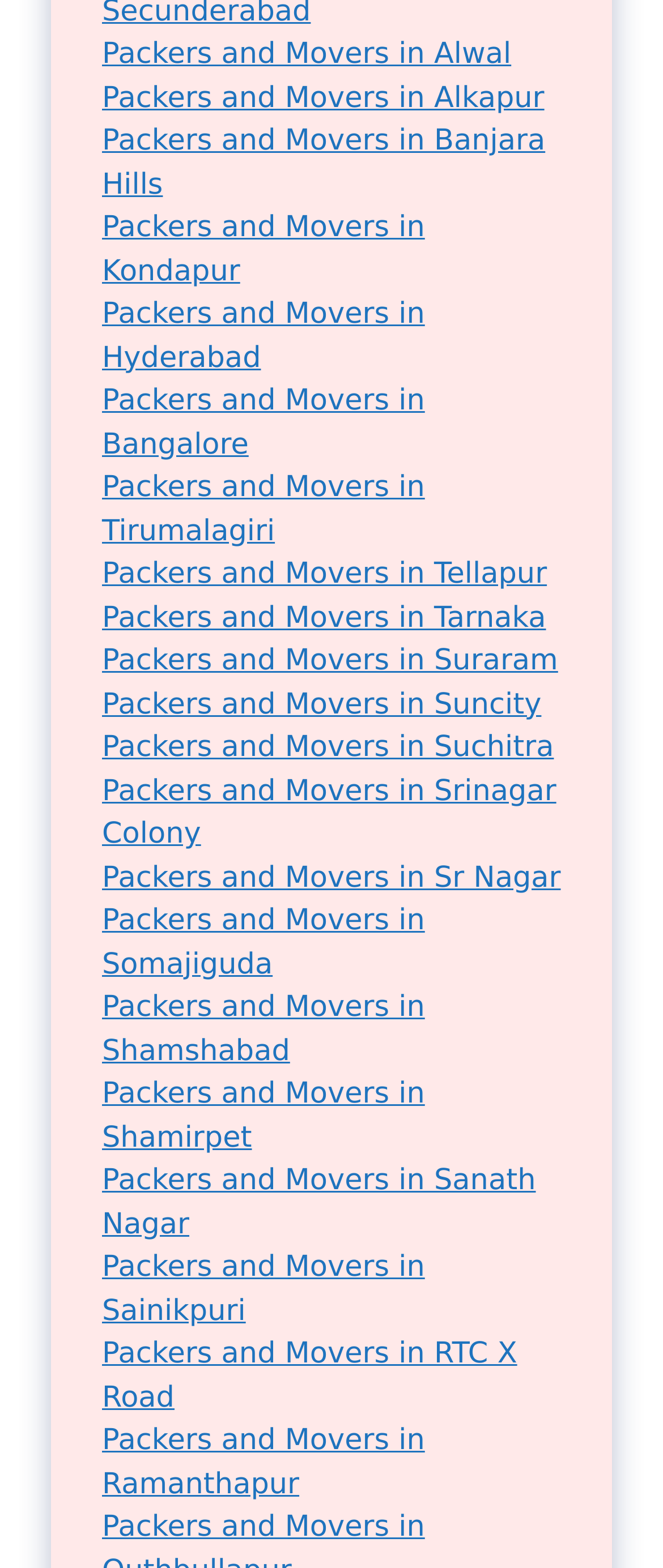Provide your answer in a single word or phrase: 
What is the vertical position of the link 'Packers and Movers in Banjara Hills' relative to the link 'Packers and Movers in Alkapur'?

Below